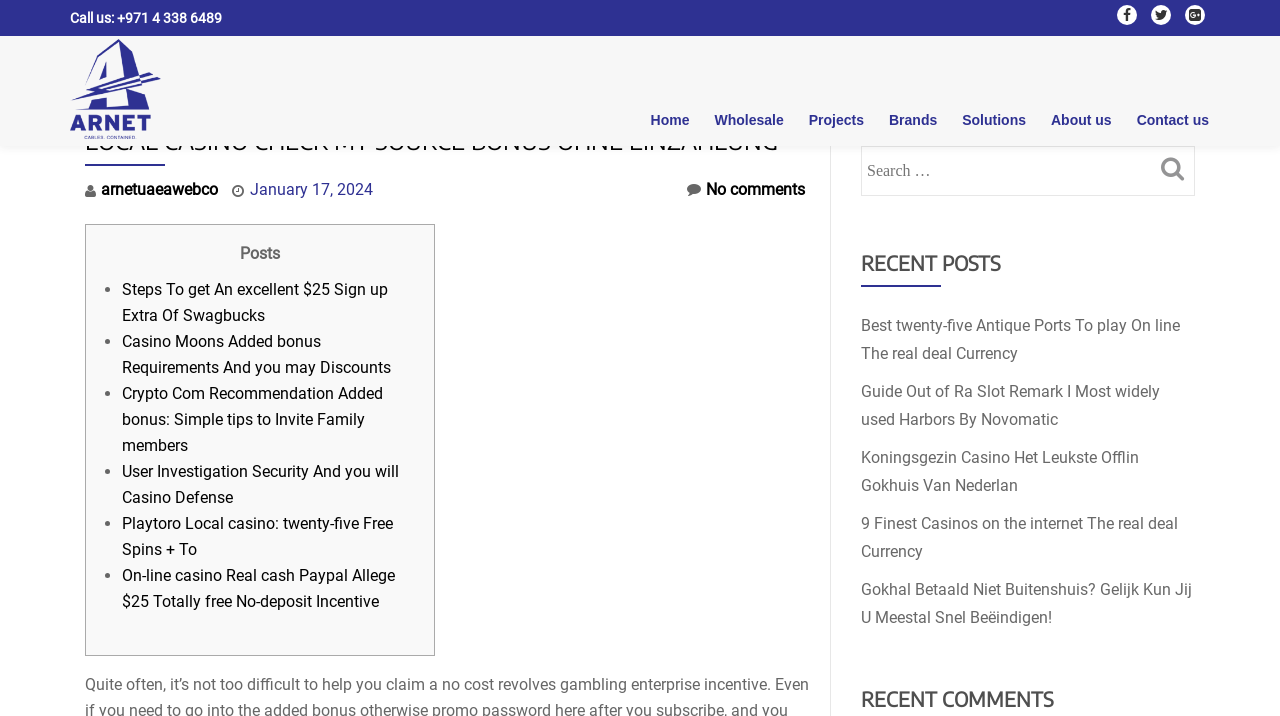Identify the bounding box coordinates of the part that should be clicked to carry out this instruction: "Explore Kitchen related posts".

None